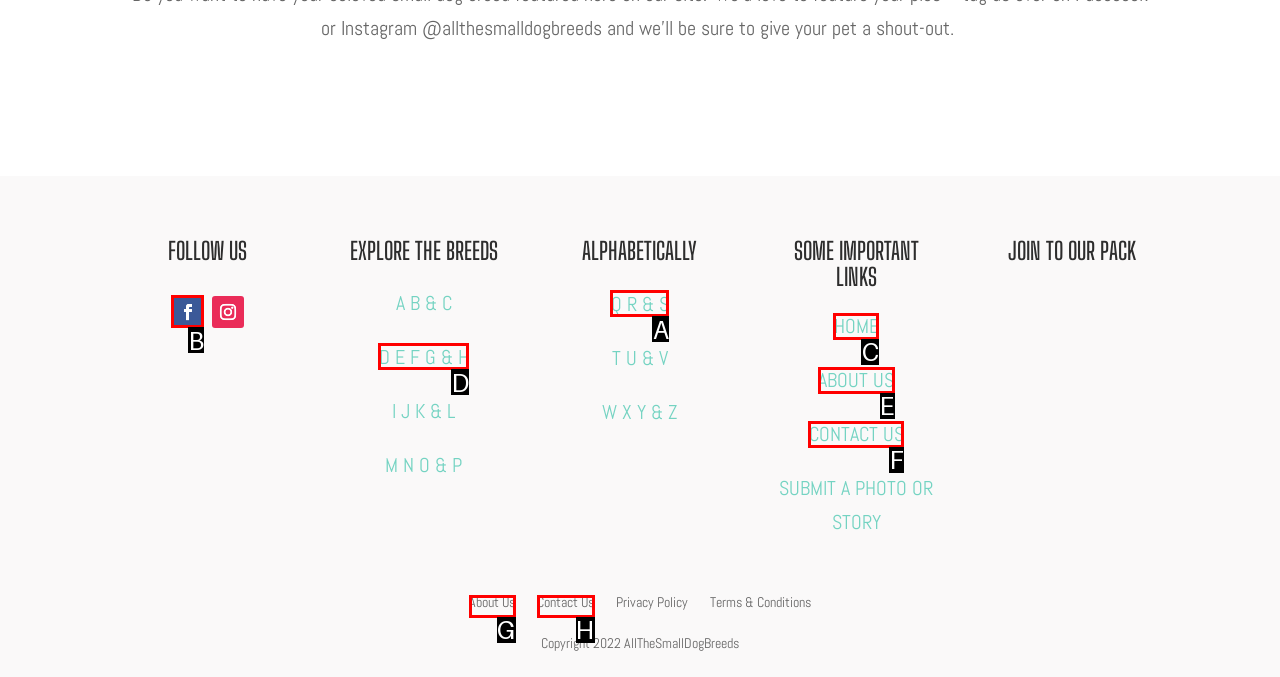Determine which UI element I need to click to achieve the following task: Follow us on social media Provide your answer as the letter of the selected option.

B